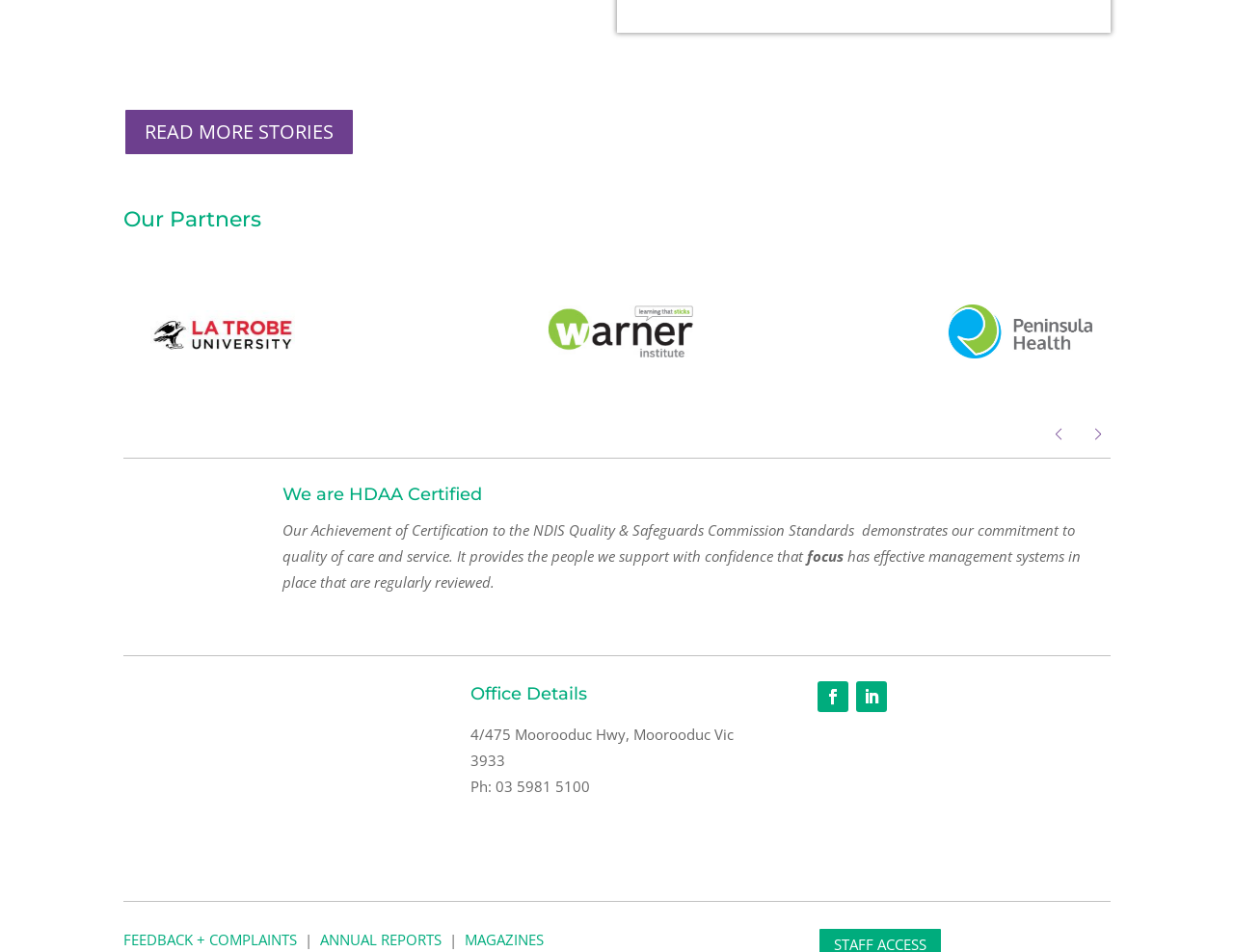Please mark the bounding box coordinates of the area that should be clicked to carry out the instruction: "Click the 'MAGAZINES' link".

[0.377, 0.976, 0.441, 0.997]